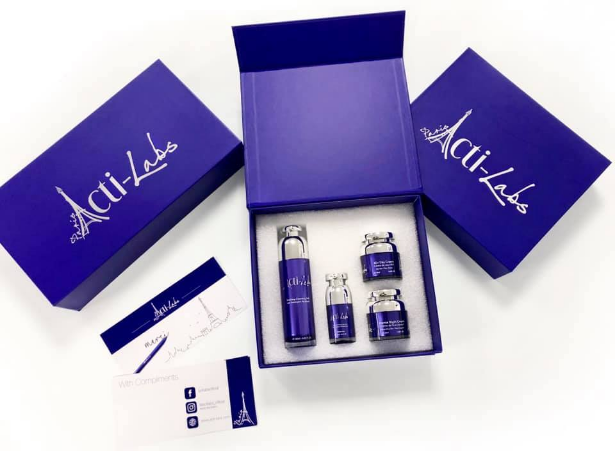Describe every detail you can see in the image.

The image showcases an elegant packaging set for Acti-Labs, a luxury French beauty brand known for its innovative skincare and cosmetic products. The centerpiece of the image is a striking purple box, which is slightly opened to reveal a beautifully arranged assortment of skincare products contained within. 

Inside, three small vials and one larger bottle are neatly placed on a plush white cushion, highlighting the meticulous attention to detail characteristic of luxury branding. The smaller containers are labeled in a matching purple design, showcasing the brand's commitment to aesthetics. Alongside the product packaging, a branded card with the Acti-Labs logo provides a personal touch, reinforcing the company's dedication to customer experience. 

This image encapsulates Acti-Labs' philosophy of blending luxury with science, designed to appeal to individuals seeking high-quality skincare solutions that emphasize both natural ingredients and avant-garde technology.